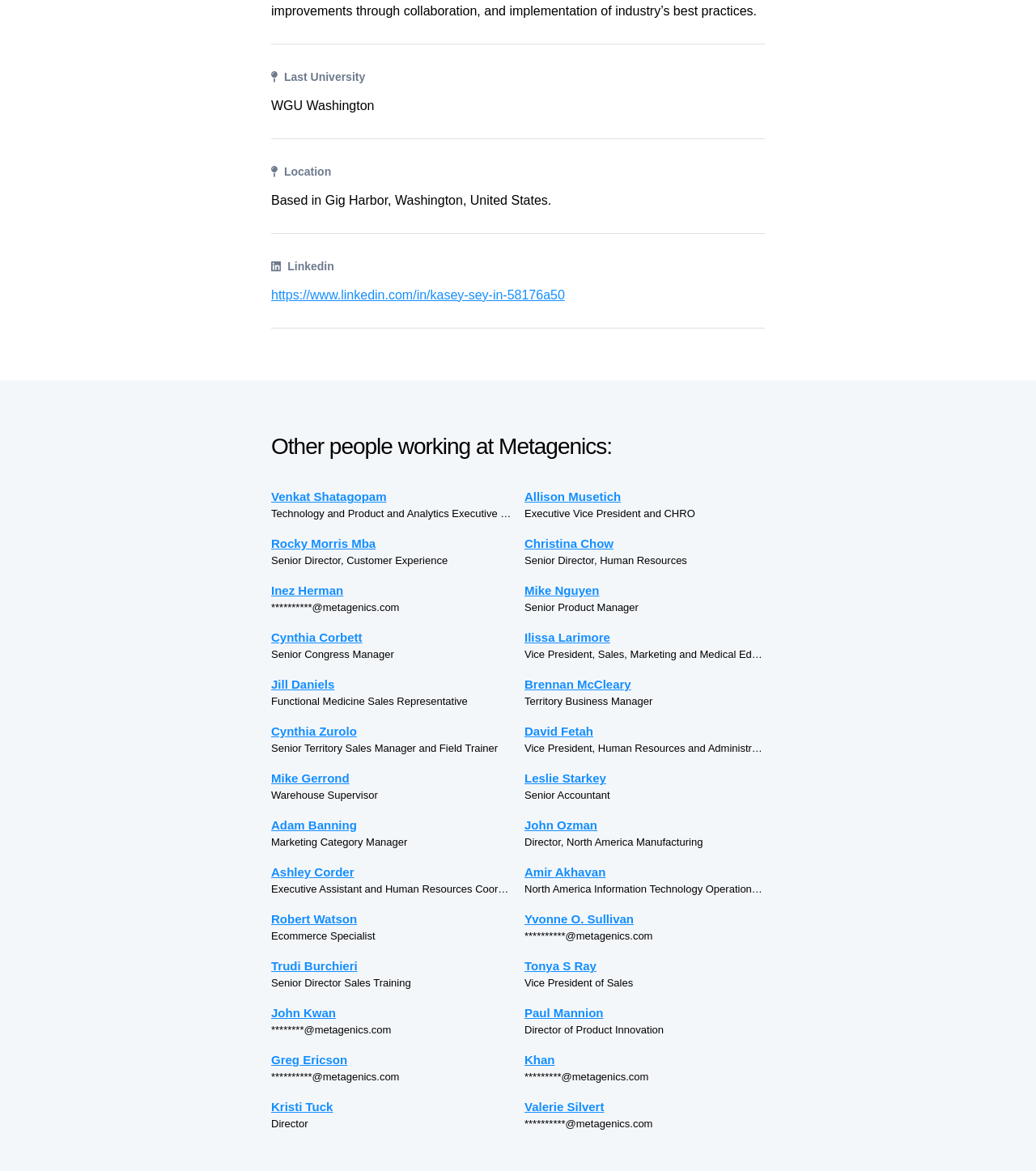Determine the bounding box coordinates of the clickable element necessary to fulfill the instruction: "View Venkat Shatagopam's profile". Provide the coordinates as four float numbers within the 0 to 1 range, i.e., [left, top, right, bottom].

[0.262, 0.416, 0.494, 0.432]